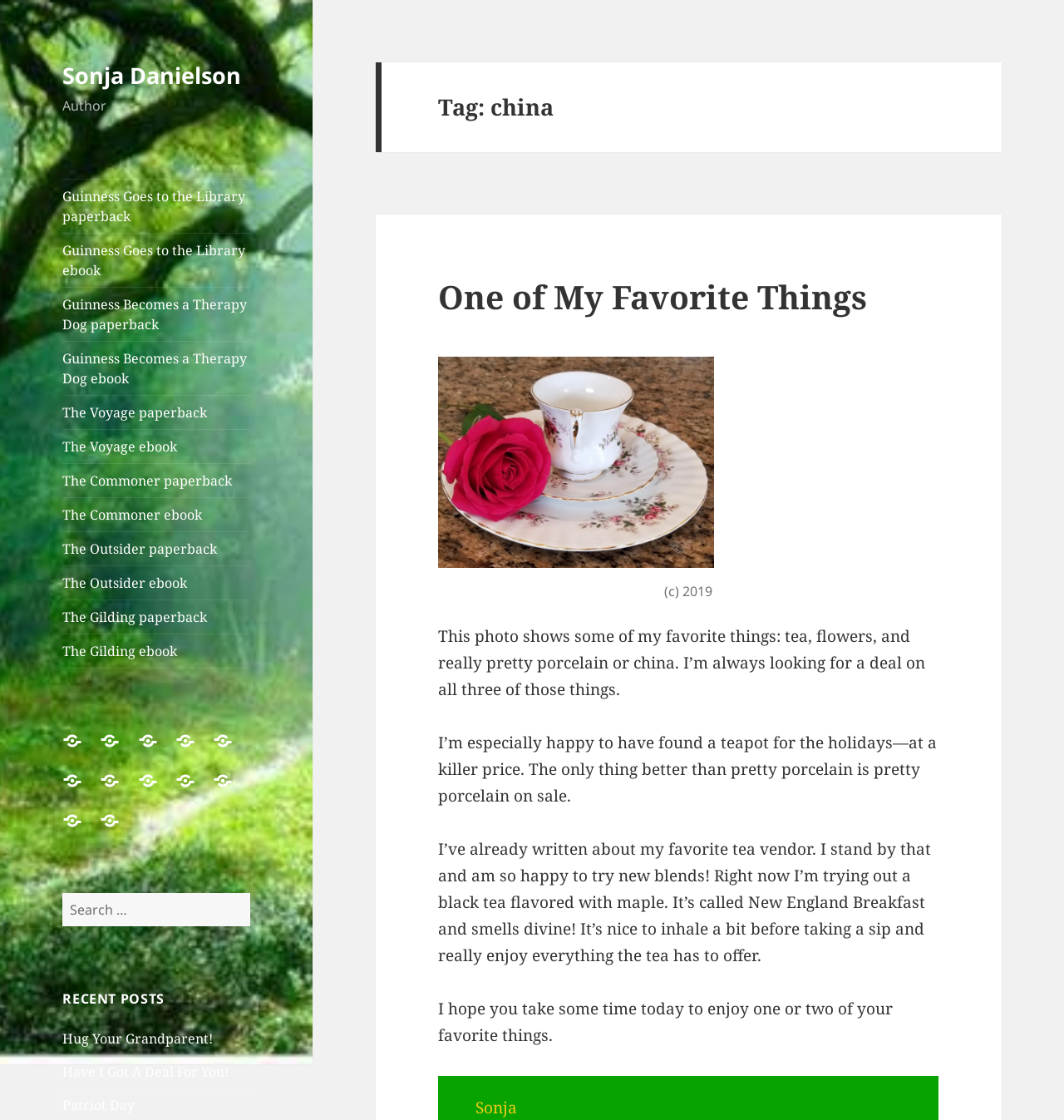Offer a comprehensive description of the webpage’s content and structure.

This webpage is about Sonja Danielson, an author who writes about her favorite things, including tea, flowers, and porcelain or china. At the top of the page, there is a link to her name, followed by a static text "Author". Below that, there are multiple links to her books, including "Guinness Goes to the Library", "Guinness Becomes a Therapy Dog", "The Voyage", "The Commoner", "The Outsider", and "The Gilding", each with paperback and ebook options.

On the right side of the page, there is a search bar with a button labeled "Search". Below the search bar, there is a heading "RECENT POSTS" followed by three links to recent posts, titled "Hug Your Grandparent!", "Have I Got A Deal For You!", and "Patriot Day".

The main content of the page is a blog post titled "One of My Favorite Things". The post includes a heading, a figure with a caption, and several paragraphs of text. The text describes the author's favorite things, including tea, flowers, and porcelain or china, and mentions a teapot she found at a good price. The post also talks about her favorite tea vendor and a new black tea flavored with maple that she is trying. The post ends with a message from the author, Sonja, hoping that the reader will take time to enjoy their favorite things.

There are 15 links to books, 3 links to recent posts, and 1 search bar on the page. The page also includes several static texts, headings, and a figure with a caption.